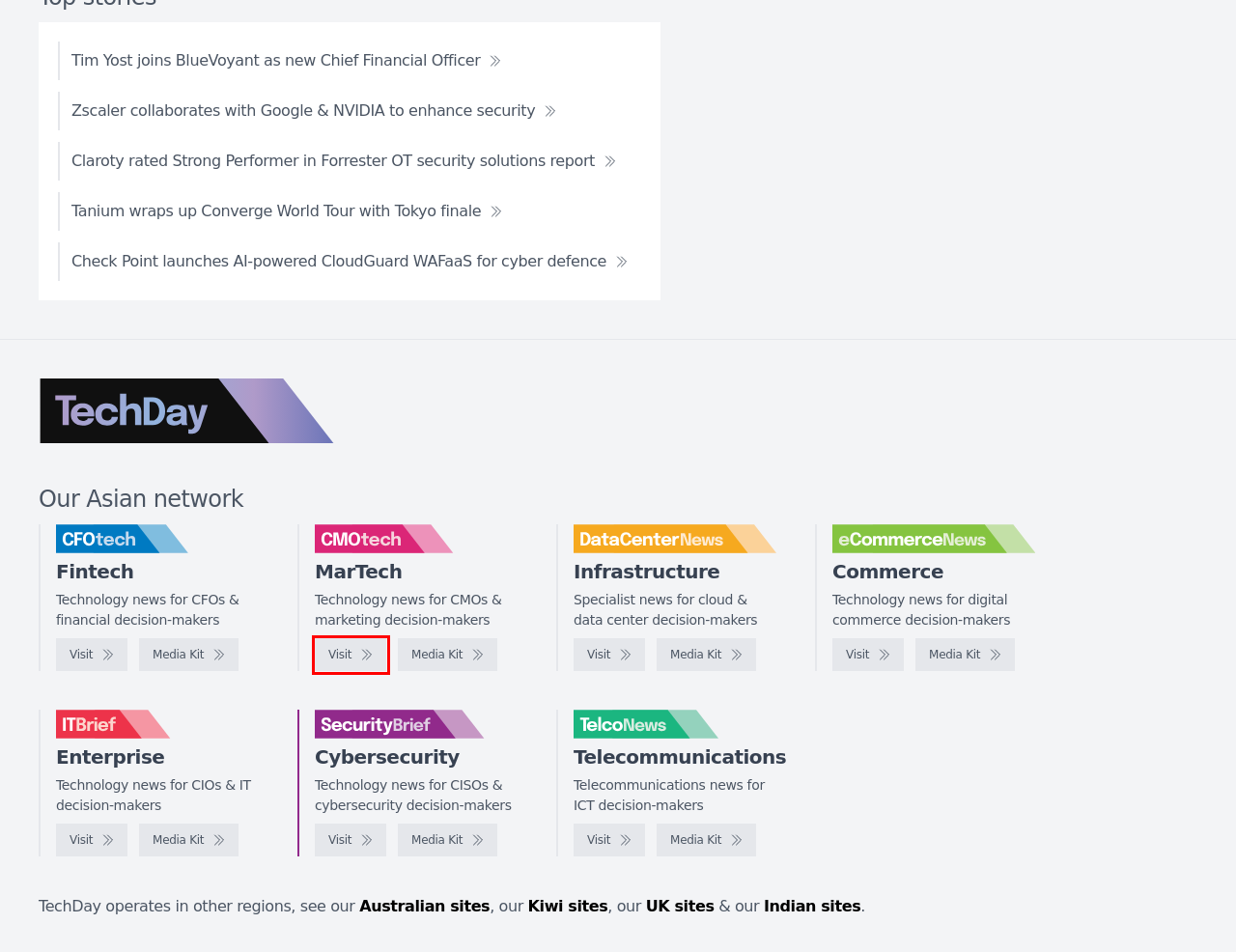Review the webpage screenshot and focus on the UI element within the red bounding box. Select the best-matching webpage description for the new webpage that follows after clicking the highlighted element. Here are the candidates:
A. TelcoNews Asia - Media kit
B. eCommerceNews Asia - Media kit
C. SecurityBrief Asia - Technology news for CISOs & cybersecurity decision-makers
D. TechDay Australia - Australia's technology news network
E. CMOtech Asia - Technology news for CMOs & marketing decision-makers
F. DataCenterNews Asia Pacific - Media kit
G. CFOtech Asia - Technology news for CFOs & financial decision-makers
H. DataCenterNews Asia Pacific - Specialist news for cloud & data center decision-makers

E